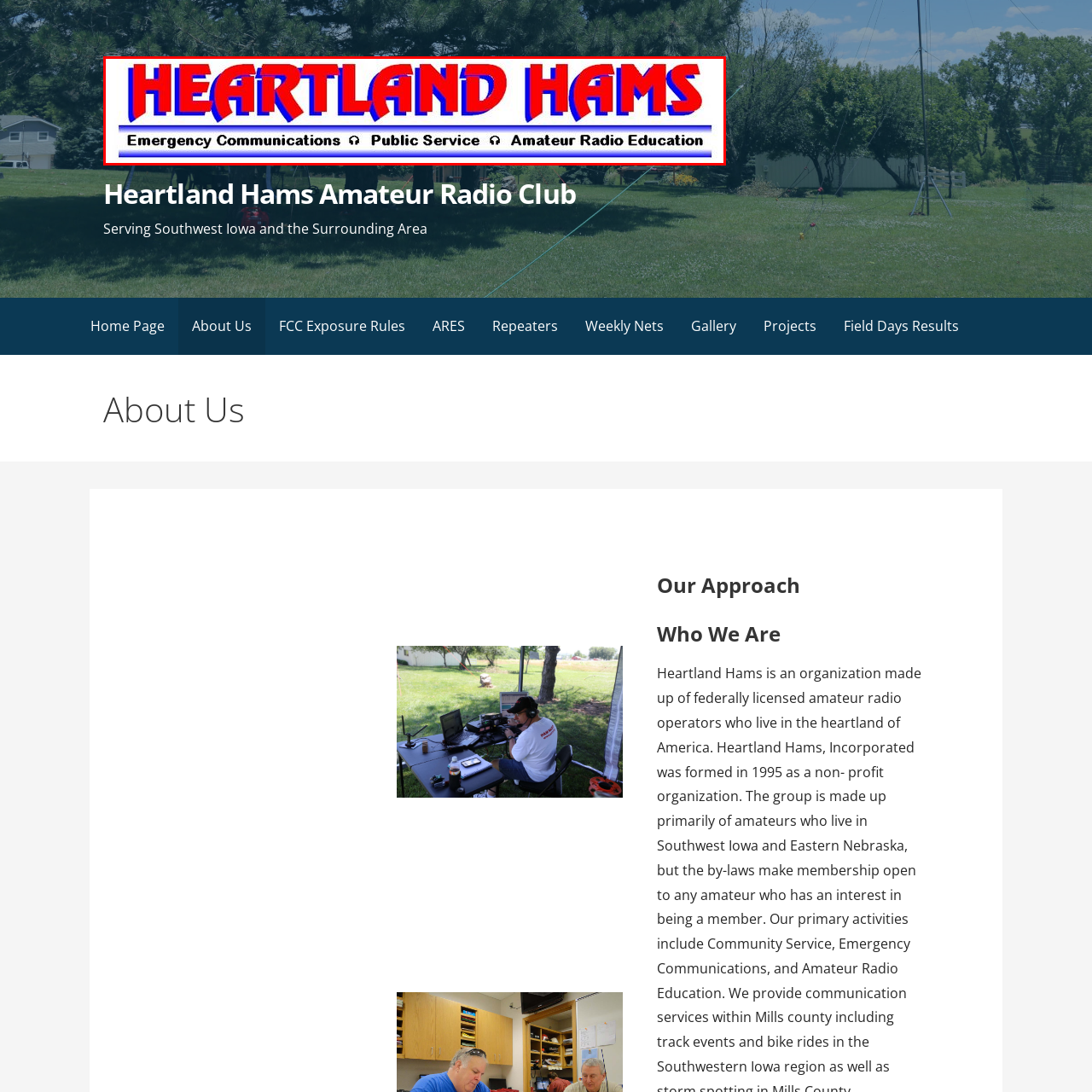How many key principles are highlighted beneath the main title?
Focus on the visual details within the red bounding box and provide an in-depth answer based on your observations.

Beneath the main title, three key principles are highlighted: 'Emergency Communications', 'Public Service', and 'Amateur Radio Education', each separated by amateur radio icons, which indicates that there are three key principles.